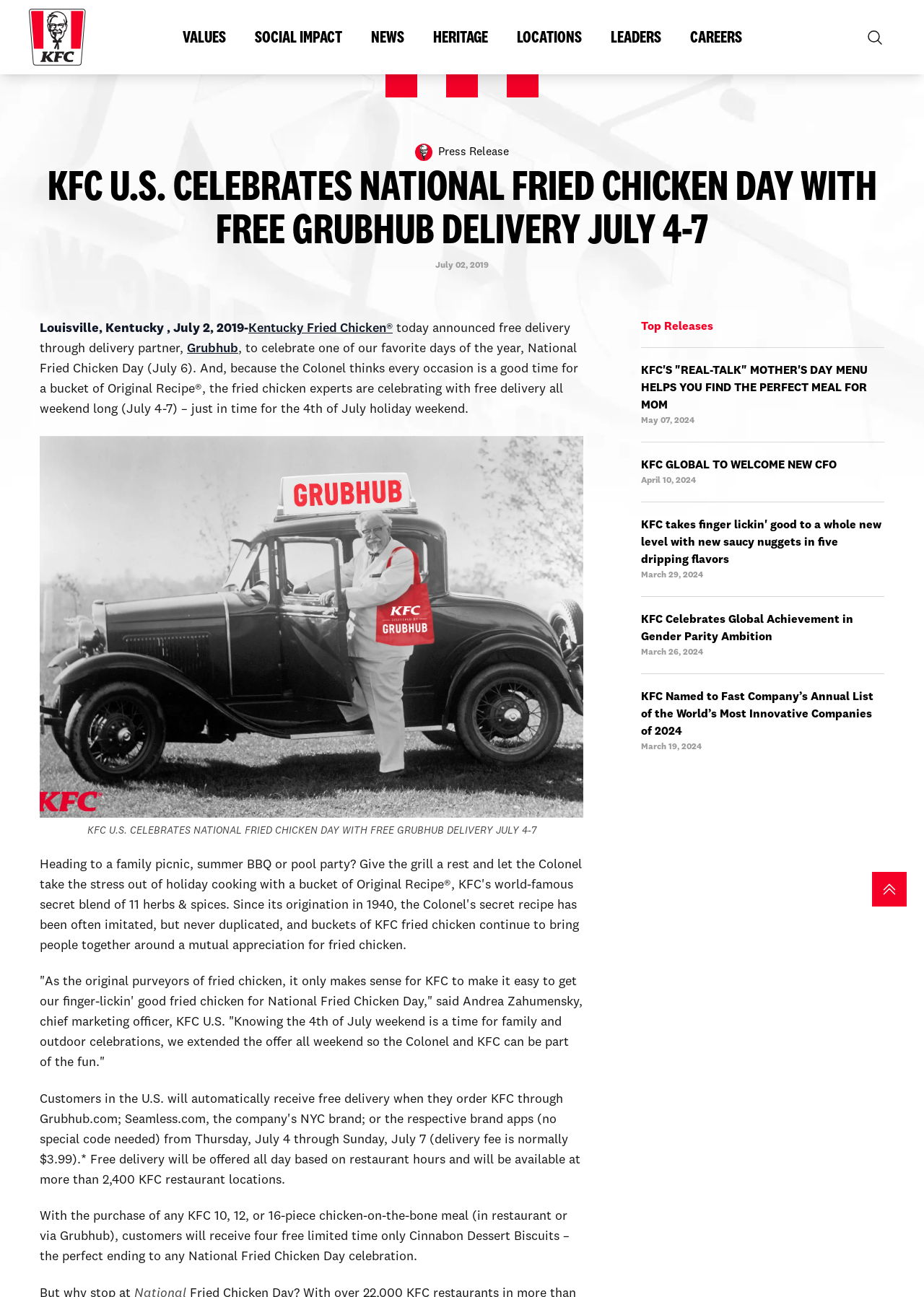Answer the following inquiry with a single word or phrase:
What is the duration of free delivery offered by KFC?

July 4-7